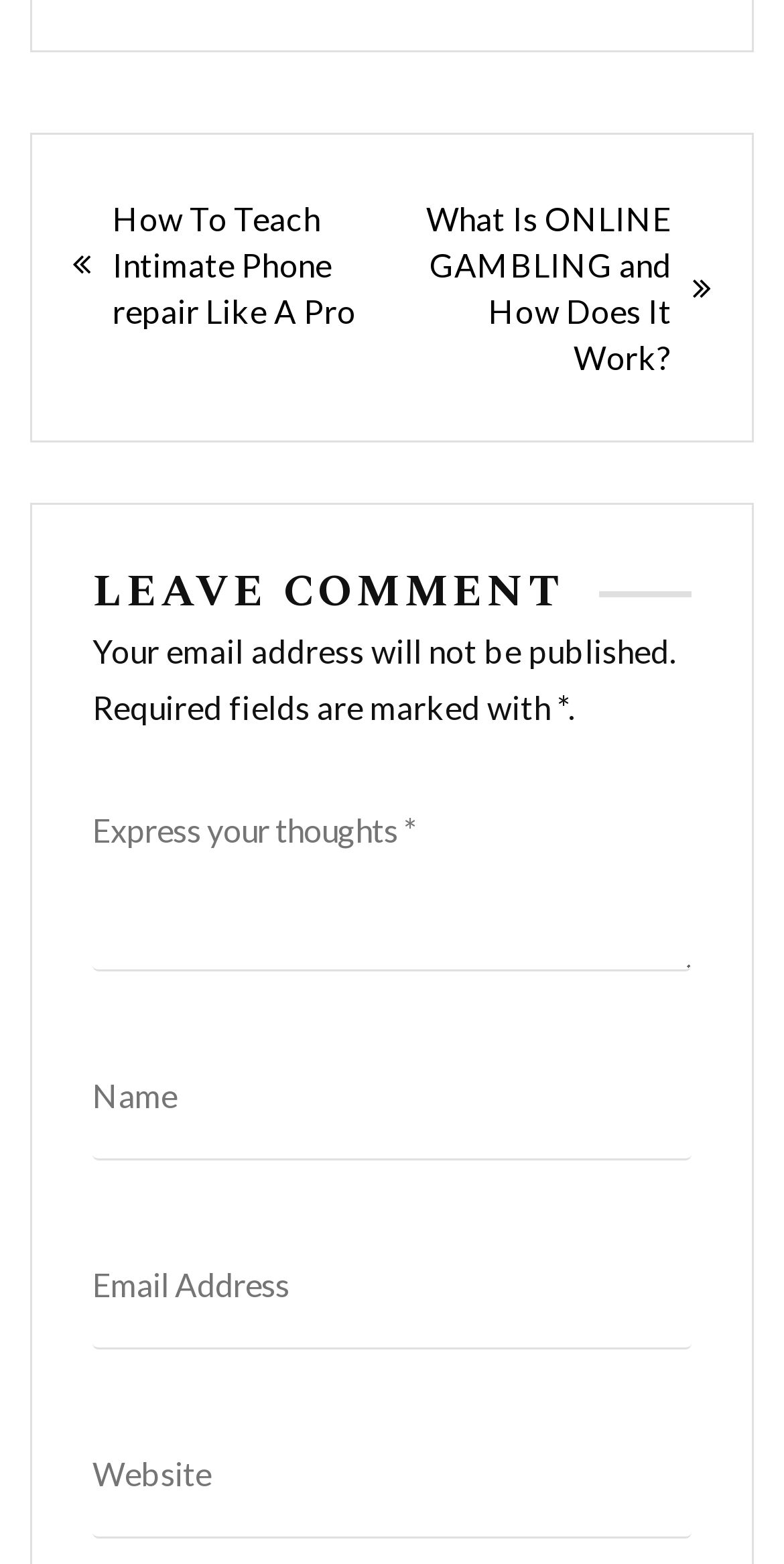Locate the UI element described by Children & Young People in the provided webpage screenshot. Return the bounding box coordinates in the format (top-left x, top-left y, bottom-right x, bottom-right y), ensuring all values are between 0 and 1.

None